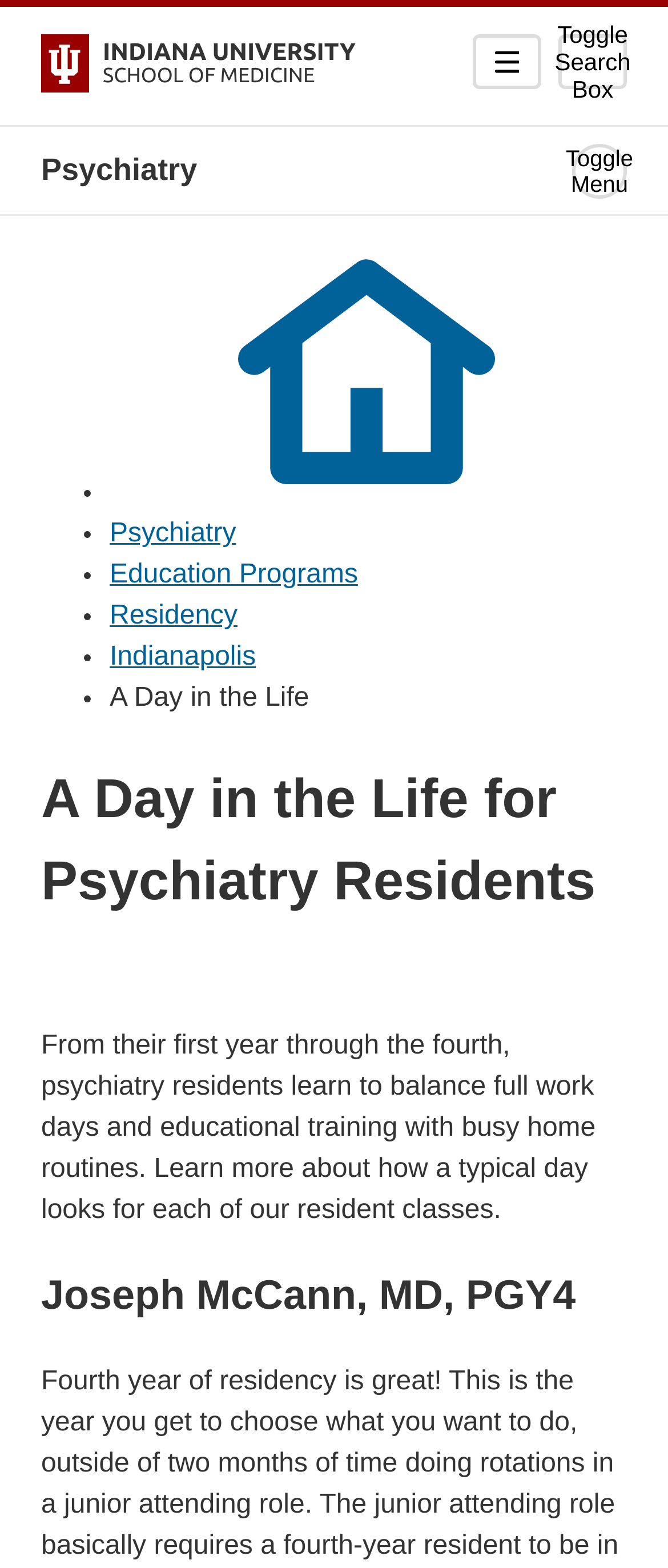Please reply with a single word or brief phrase to the question: 
What is the current page about?

Resident Life